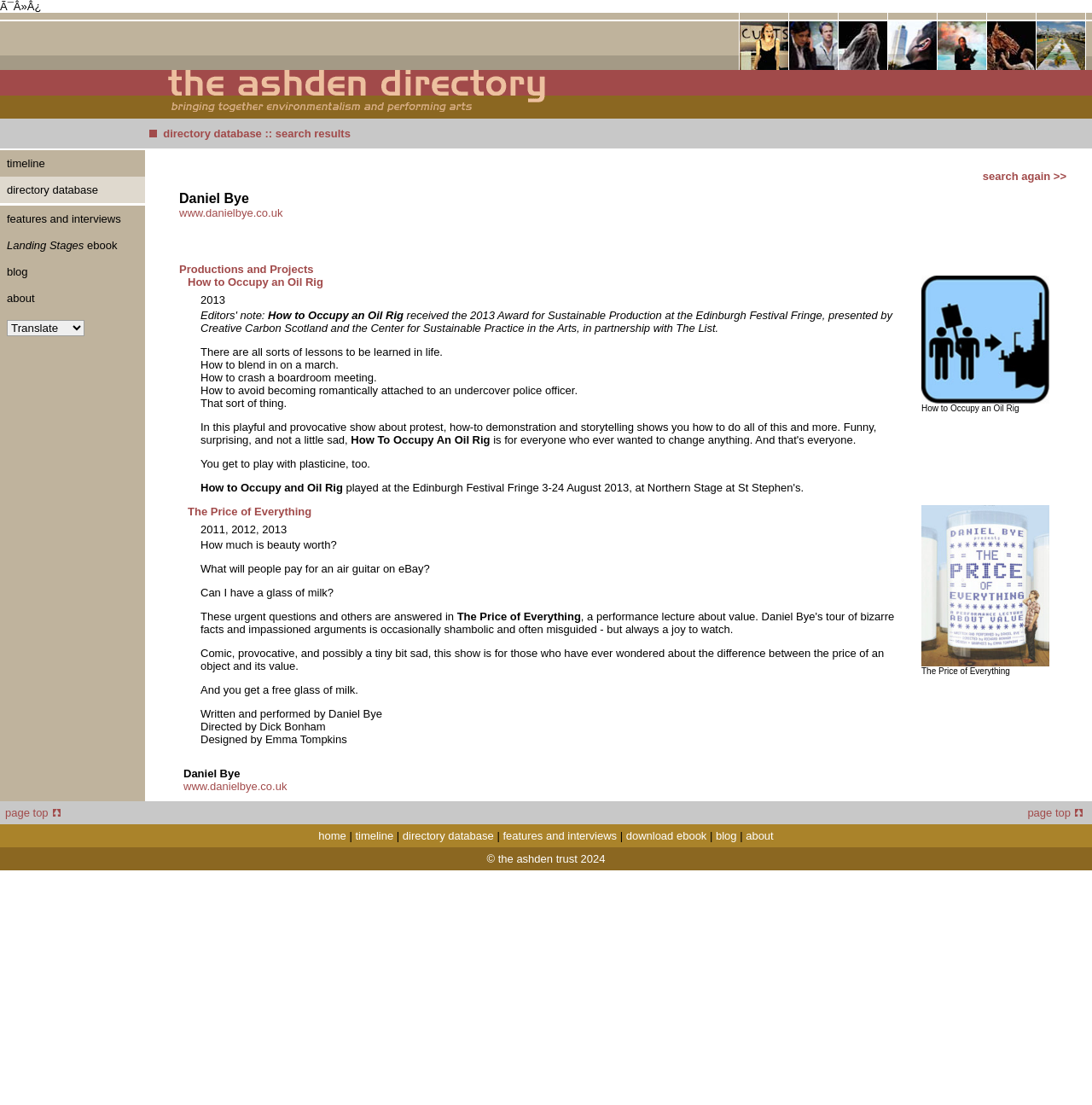Please identify the bounding box coordinates of where to click in order to follow the instruction: "view the image oresteia cassandra".

[0.768, 0.019, 0.812, 0.063]